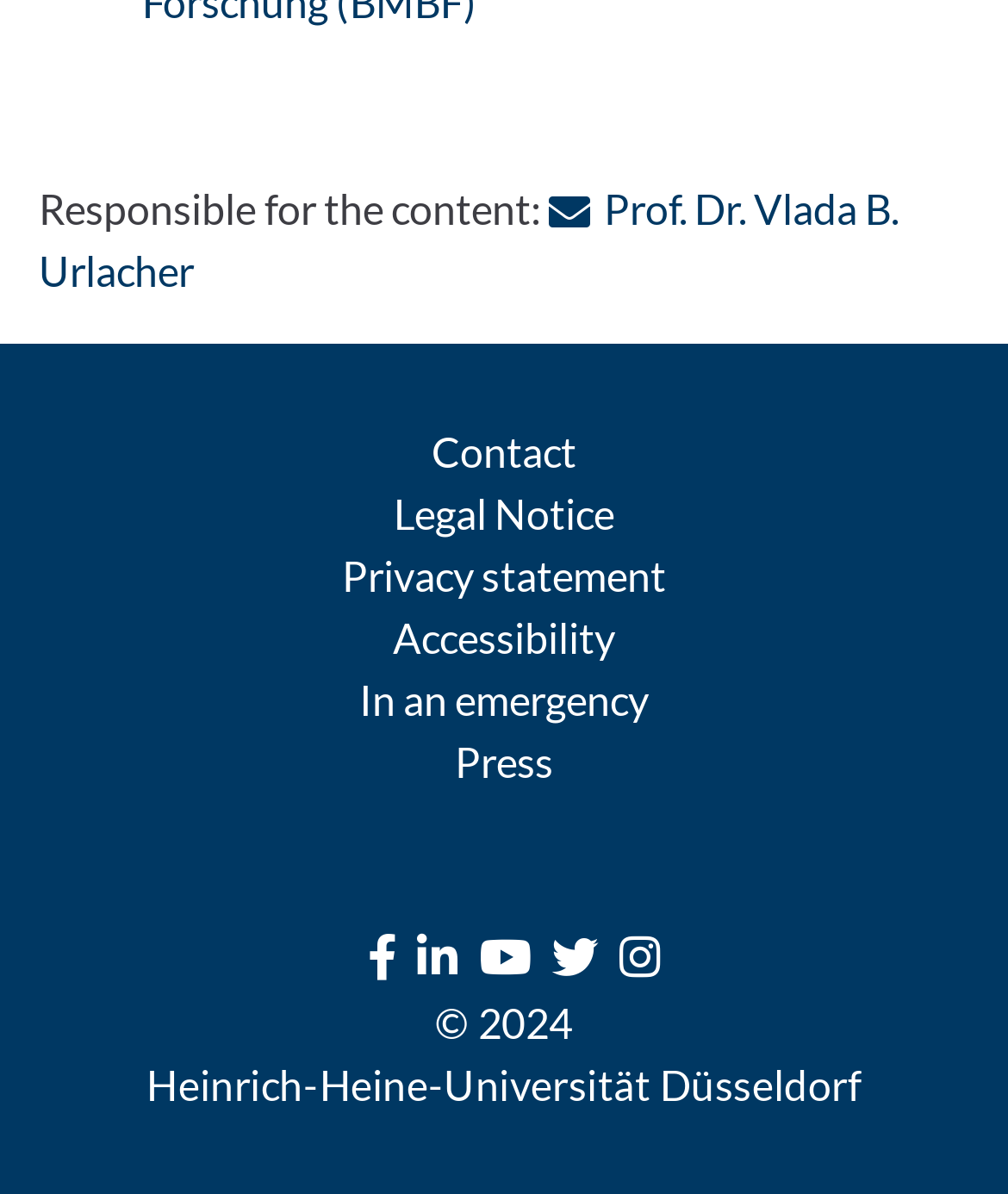Respond with a single word or phrase:
Who is responsible for the content?

Prof. Dr. Vlada B. Urlacher